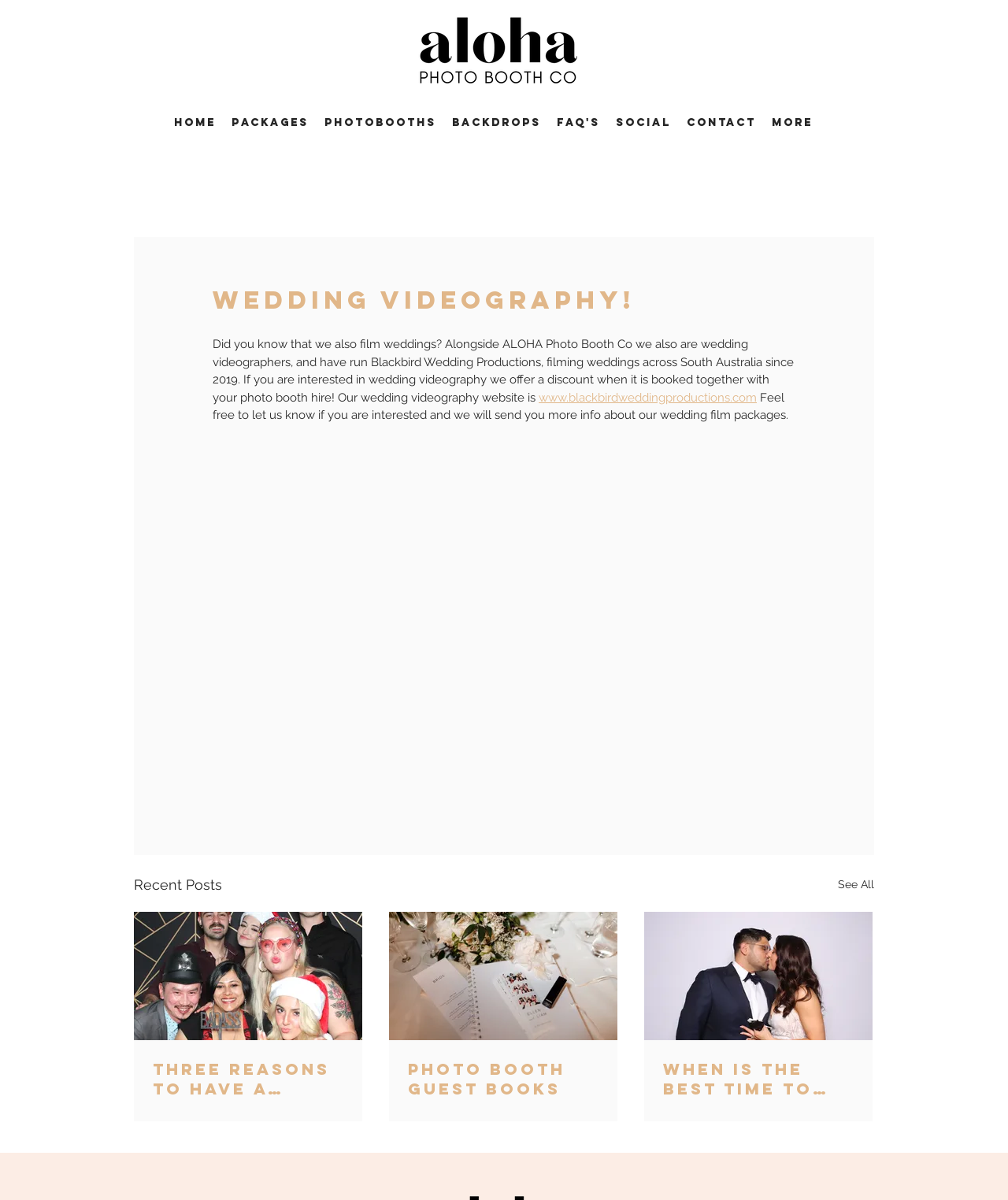Determine the bounding box coordinates of the UI element described below. Use the format (top-left x, top-left y, bottom-right x, bottom-right y) with floating point numbers between 0 and 1: HOME

[0.165, 0.087, 0.222, 0.118]